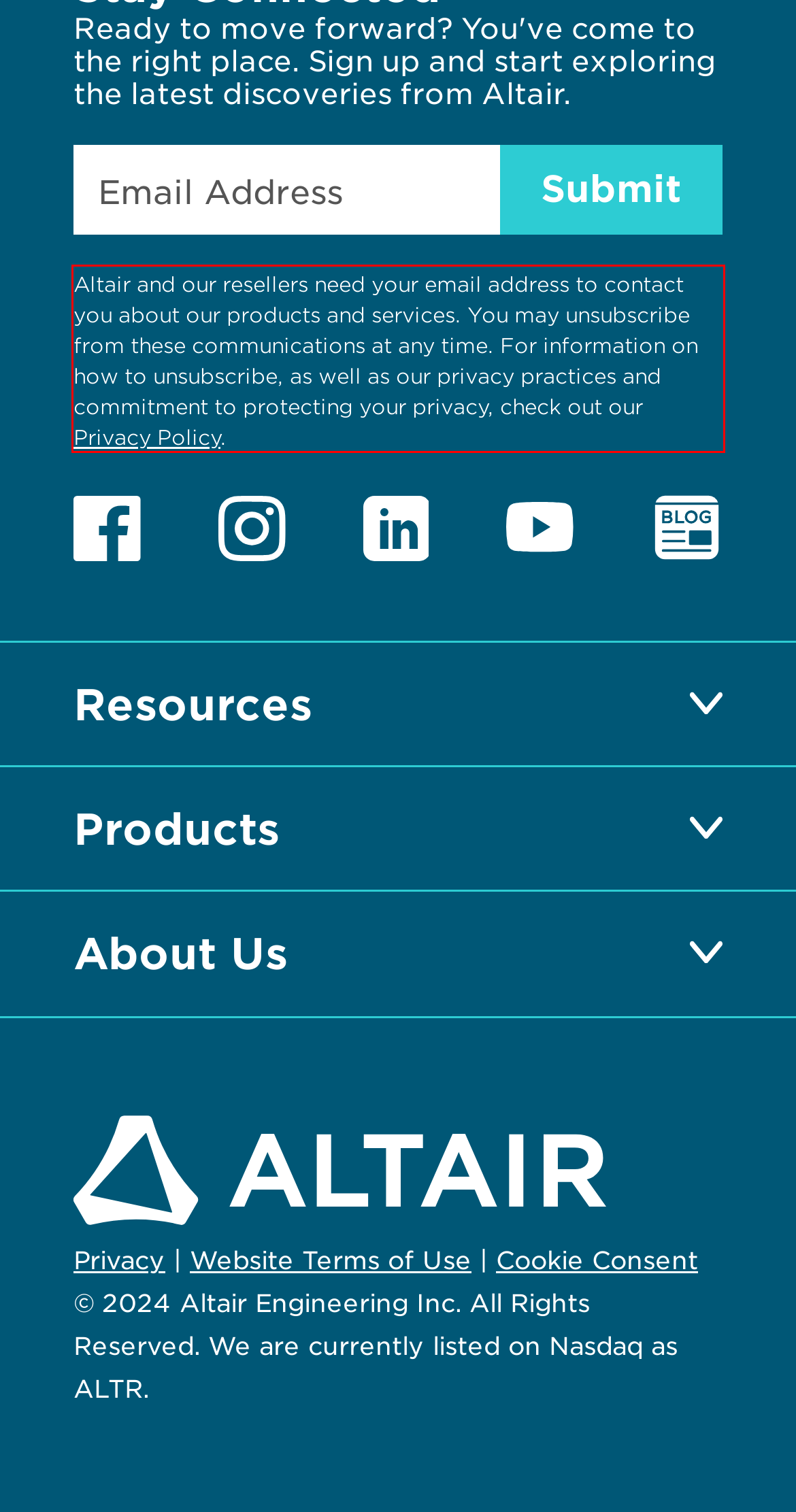Given a webpage screenshot, identify the text inside the red bounding box using OCR and extract it.

Altair and our resellers need your email address to contact you about our products and services. You may unsubscribe from these communications at any time. For information on how to unsubscribe, as well as our privacy practices and commitment to protecting your privacy, check out our Privacy Policy.